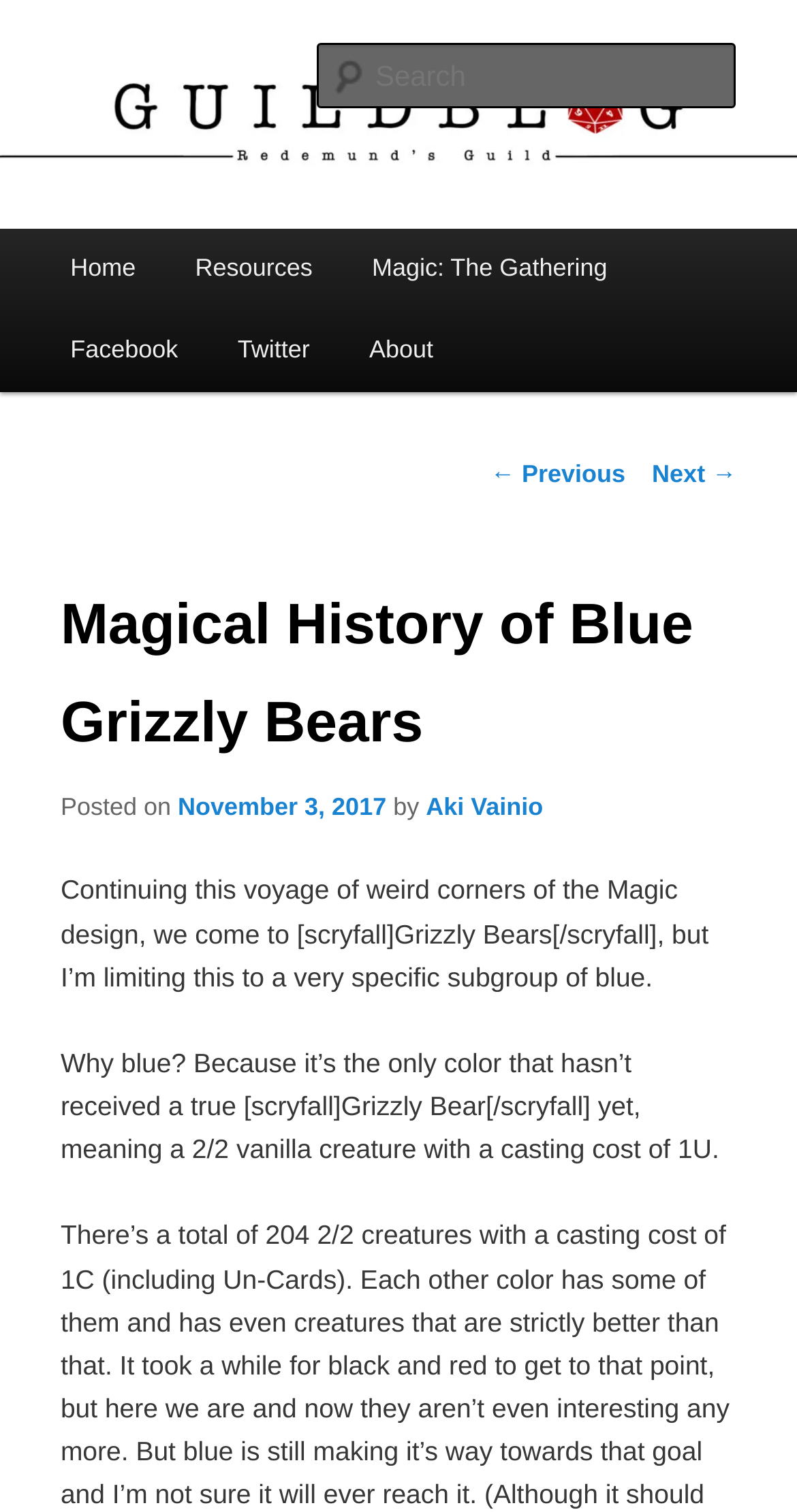Give a short answer to this question using one word or a phrase:
What is the title of the current post?

Magical History of Blue Grizzly Bears